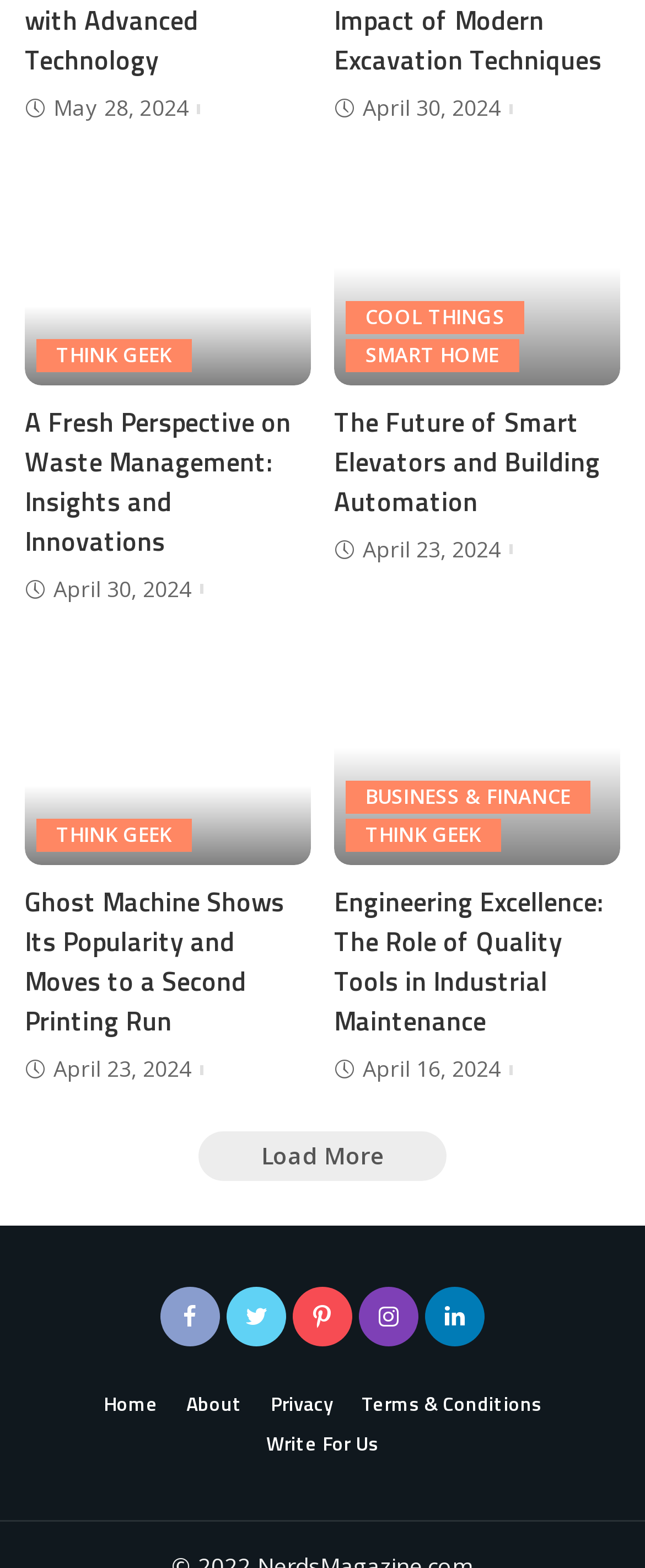Bounding box coordinates are specified in the format (top-left x, top-left y, bottom-right x, bottom-right y). All values are floating point numbers bounded between 0 and 1. Please provide the bounding box coordinate of the region this sentence describes: Write For Us

[0.395, 0.91, 0.605, 0.932]